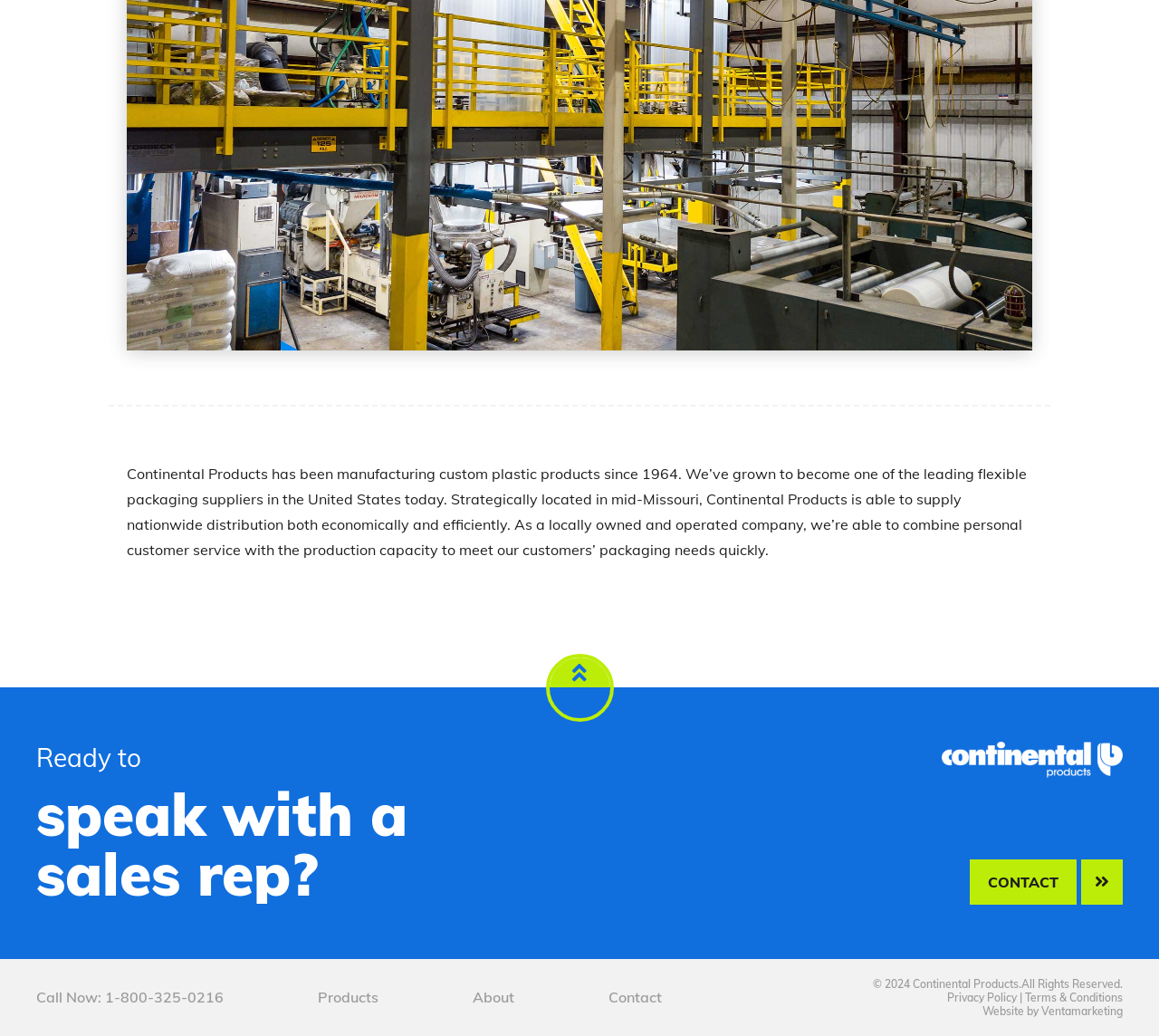Locate the bounding box coordinates for the element described below: "alt="Department of Investigations Logo"". The coordinates must be four float values between 0 and 1, formatted as [left, top, right, bottom].

None